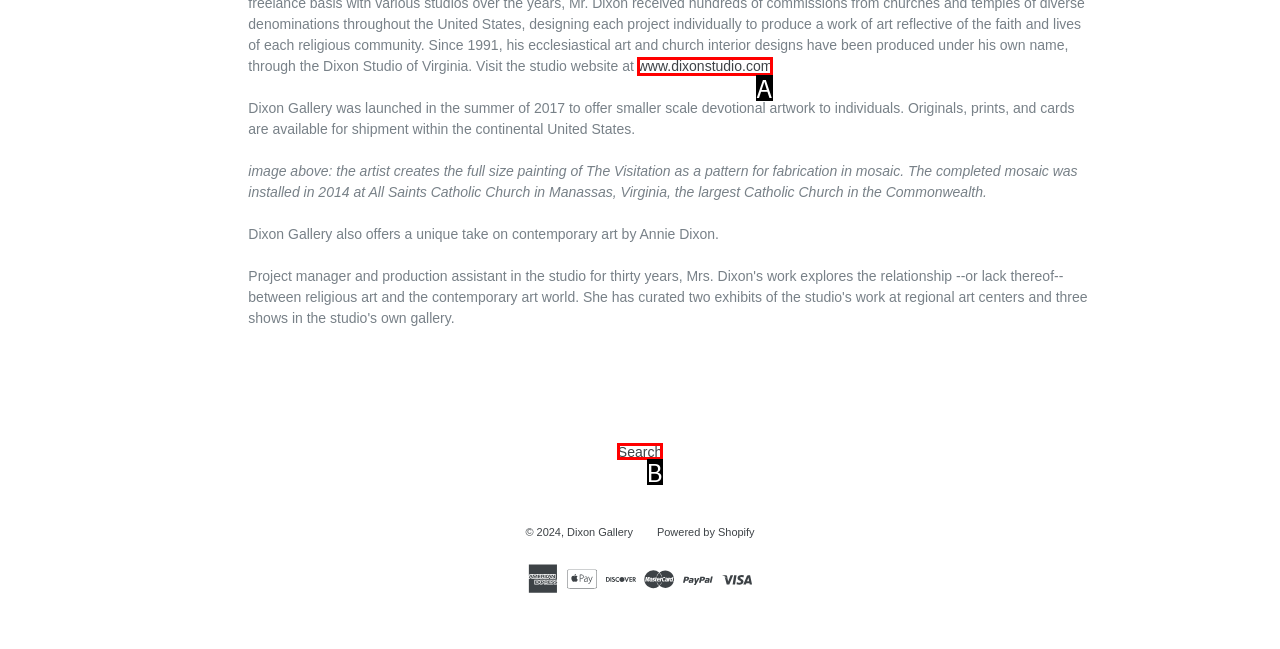From the options presented, which lettered element matches this description: www.dixonstudio.com
Reply solely with the letter of the matching option.

A